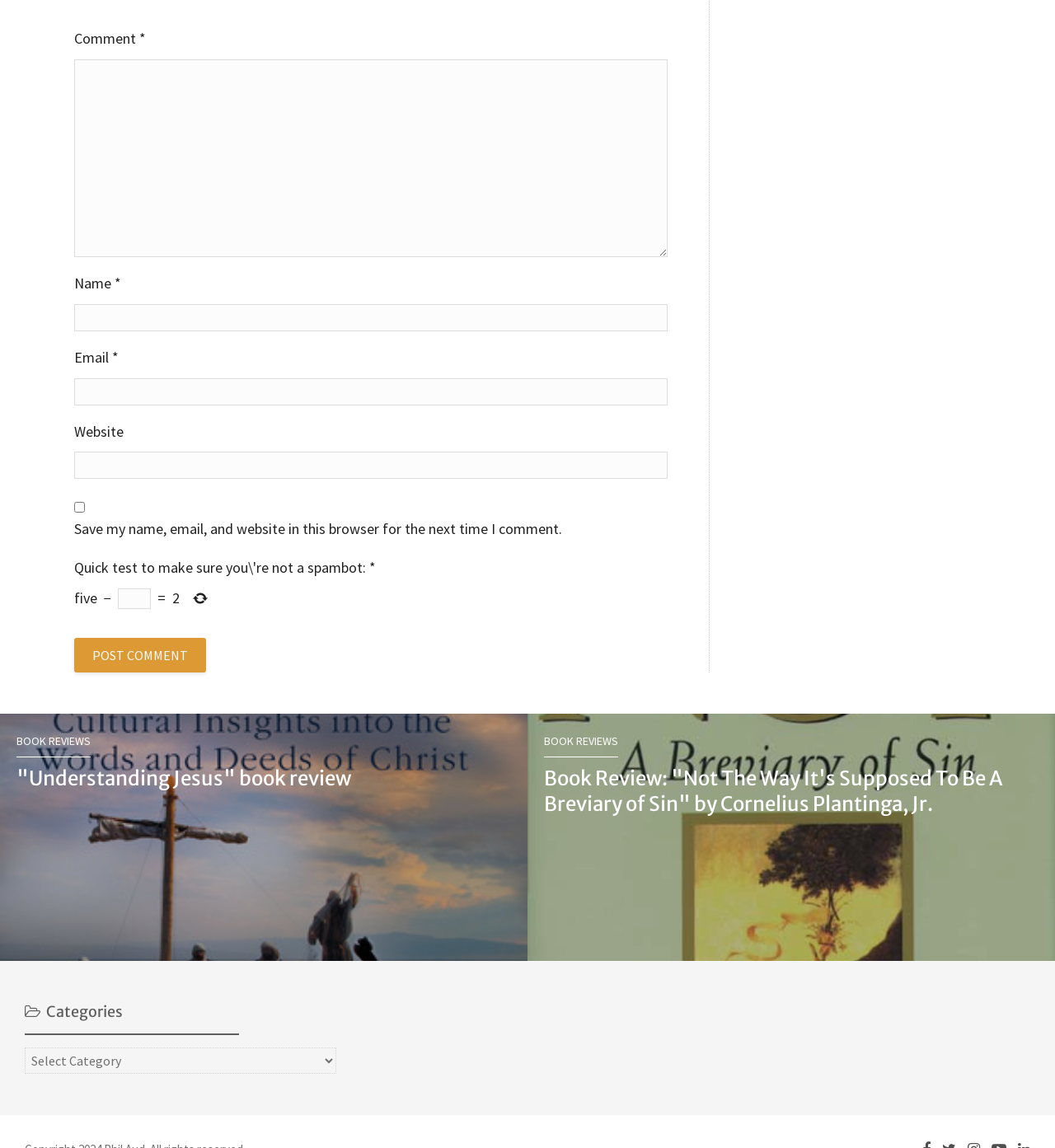Can you determine the bounding box coordinates of the area that needs to be clicked to fulfill the following instruction: "Send us an email"?

None